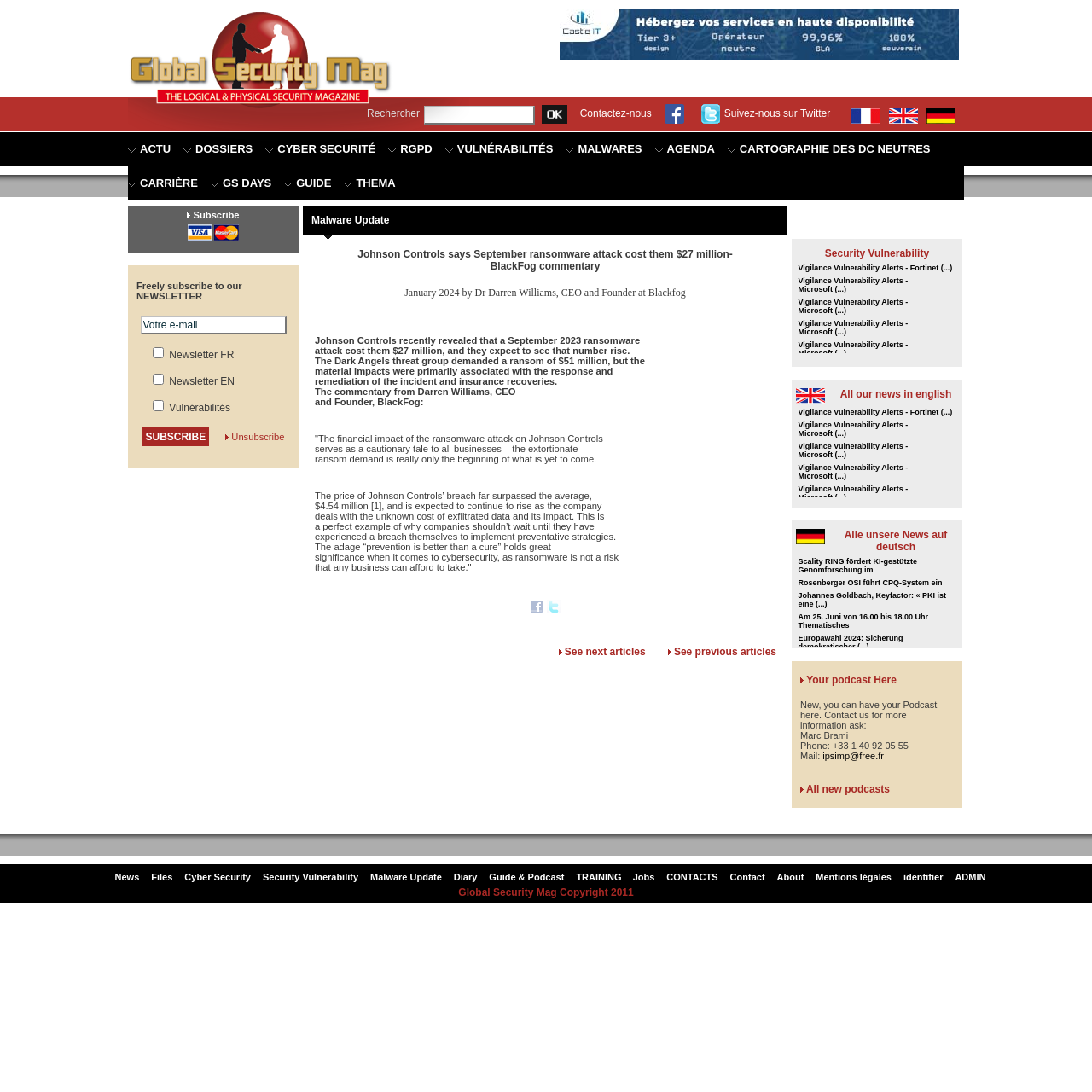Please indicate the bounding box coordinates of the element's region to be clicked to achieve the instruction: "Follow on Twitter". Provide the coordinates as four float numbers between 0 and 1, i.e., [left, top, right, bottom].

[0.663, 0.098, 0.76, 0.109]